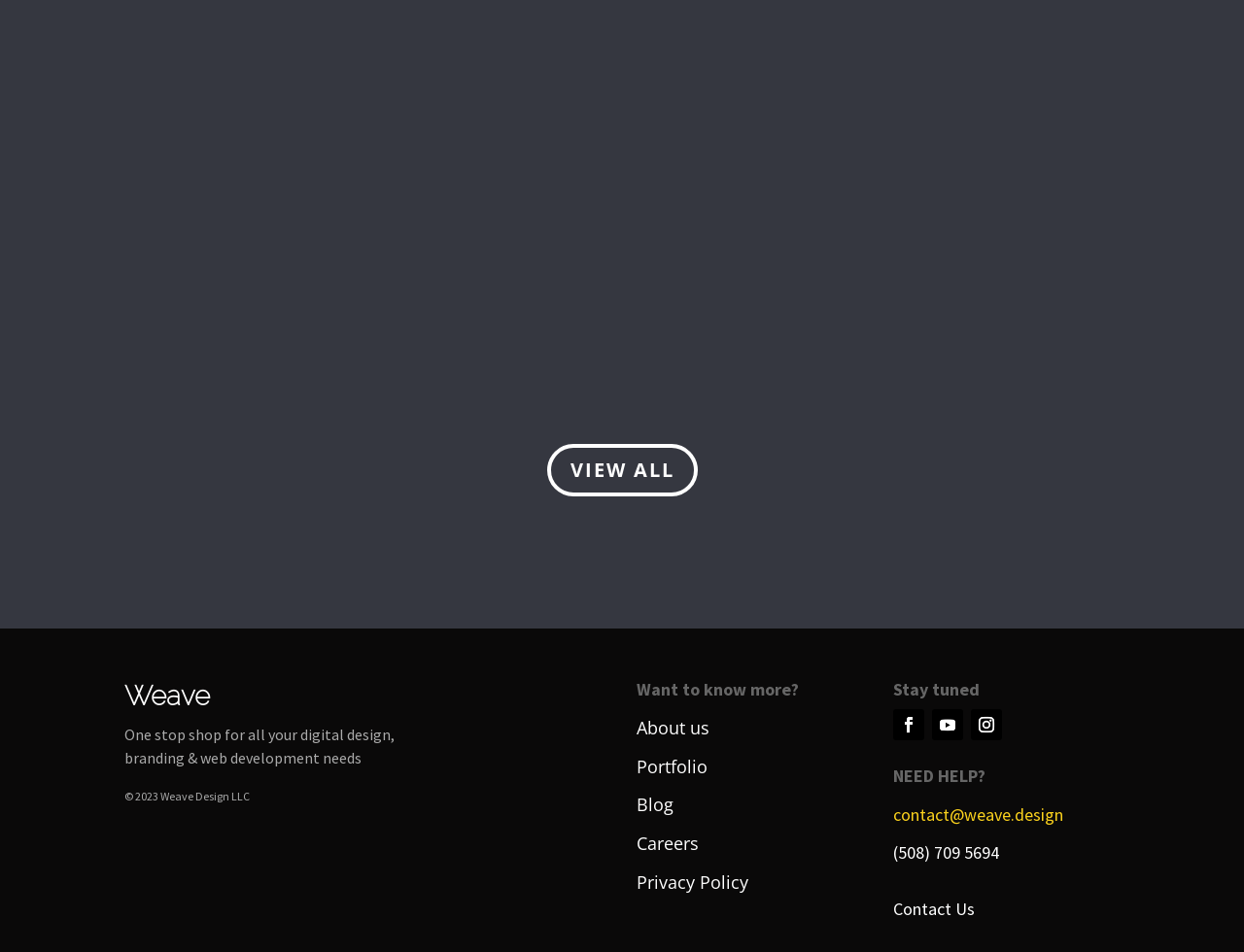Determine the bounding box for the described UI element: "(508) 709 5694".

[0.718, 0.884, 0.803, 0.907]